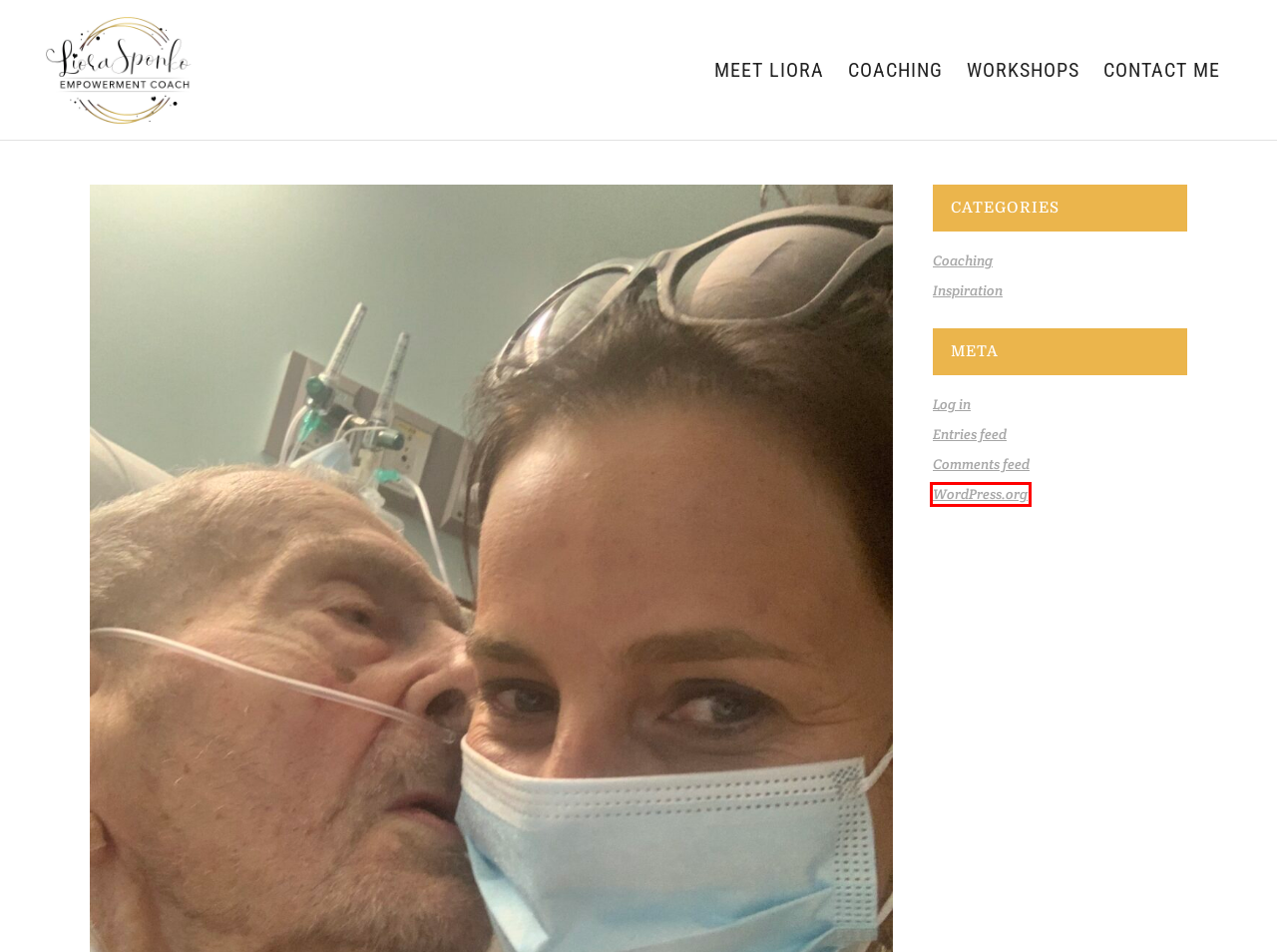You are given a screenshot of a webpage with a red bounding box around an element. Choose the most fitting webpage description for the page that appears after clicking the element within the red bounding box. Here are the candidates:
A. Liora Sponko Coaching |   Workshops
B. Liora Sponko Coaching |   Meet Liora
C. Liora Sponko Coaching |   Coaching
D. Liora Sponko Coaching |   Wholehearted Living
E. Log In ‹ Liora Sponko Coaching — WordPress
F. Blog Tool, Publishing Platform, and CMS – WordPress.org
G. Comments for Liora Sponko Coaching
H. Liora Sponko Coaching |   Inspiration

F